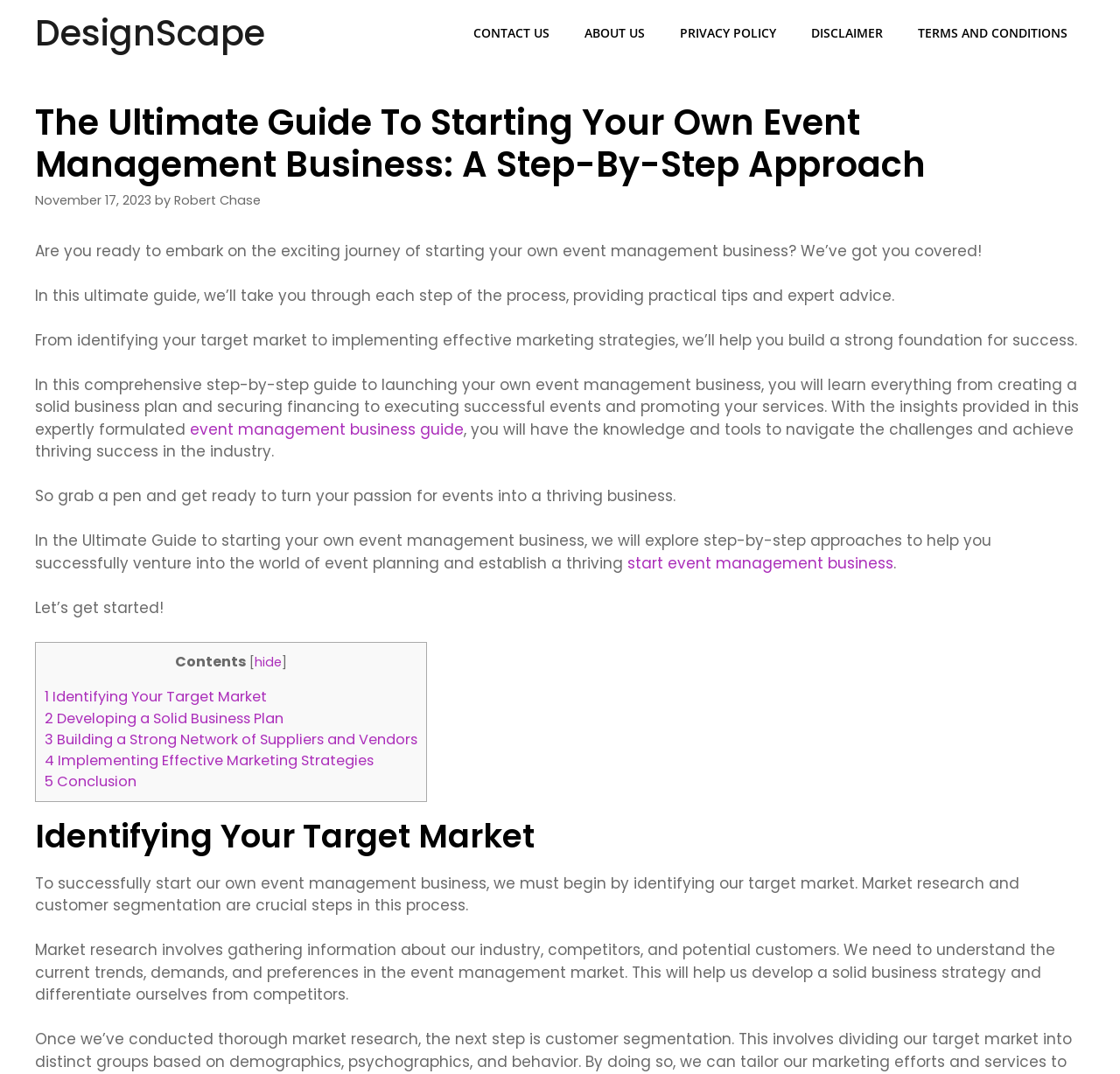Based on the image, please respond to the question with as much detail as possible:
How many steps are mentioned in the contents section?

The contents section lists out the different steps involved in starting an event management business, and there are 5 steps mentioned: Identifying Your Target Market, Developing a Solid Business Plan, Building a Strong Network of Suppliers and Vendors, Implementing Effective Marketing Strategies, and Conclusion.